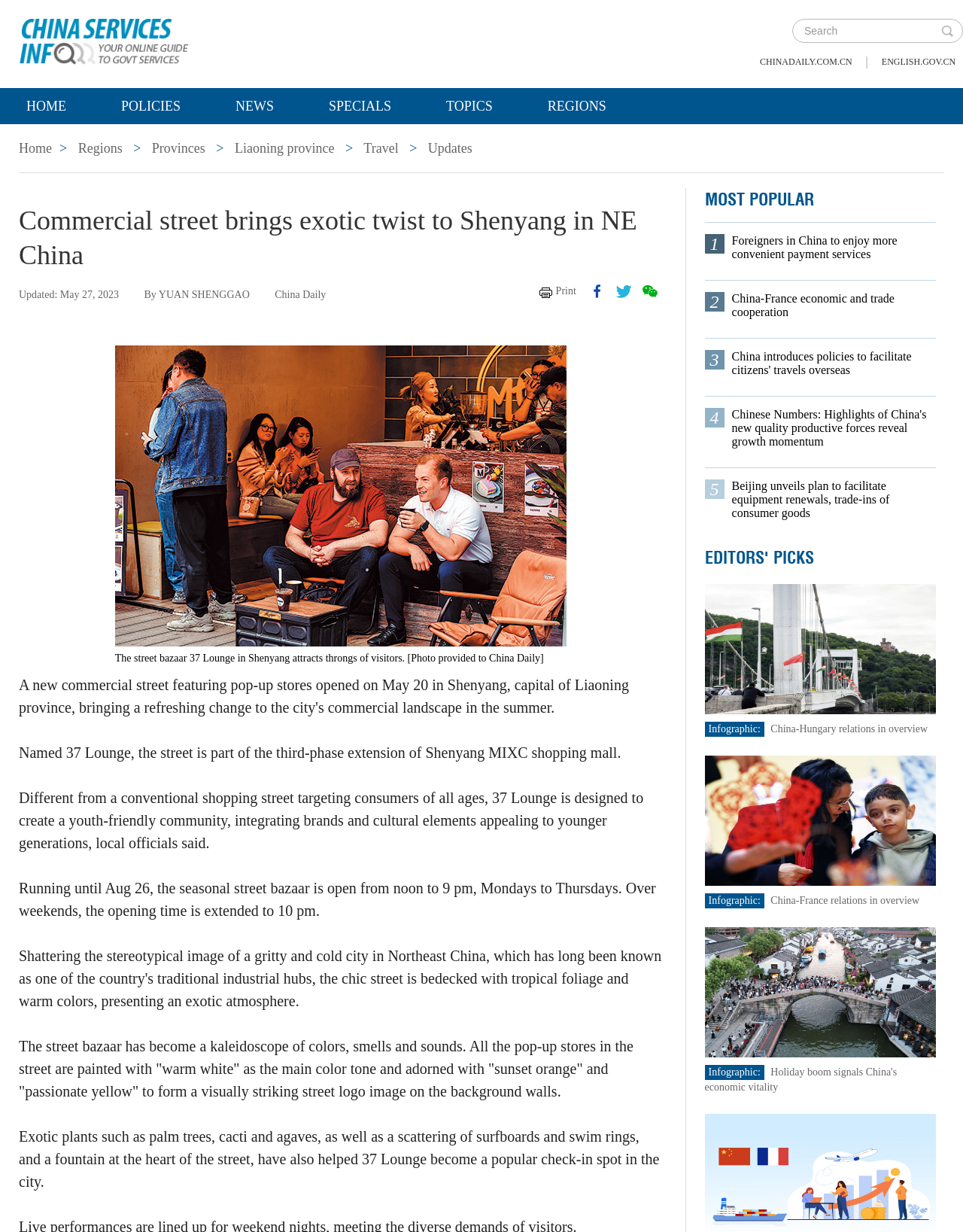Locate the bounding box coordinates of the area to click to fulfill this instruction: "View MOST POPULAR news". The bounding box should be presented as four float numbers between 0 and 1, in the order [left, top, right, bottom].

[0.732, 0.153, 0.972, 0.171]